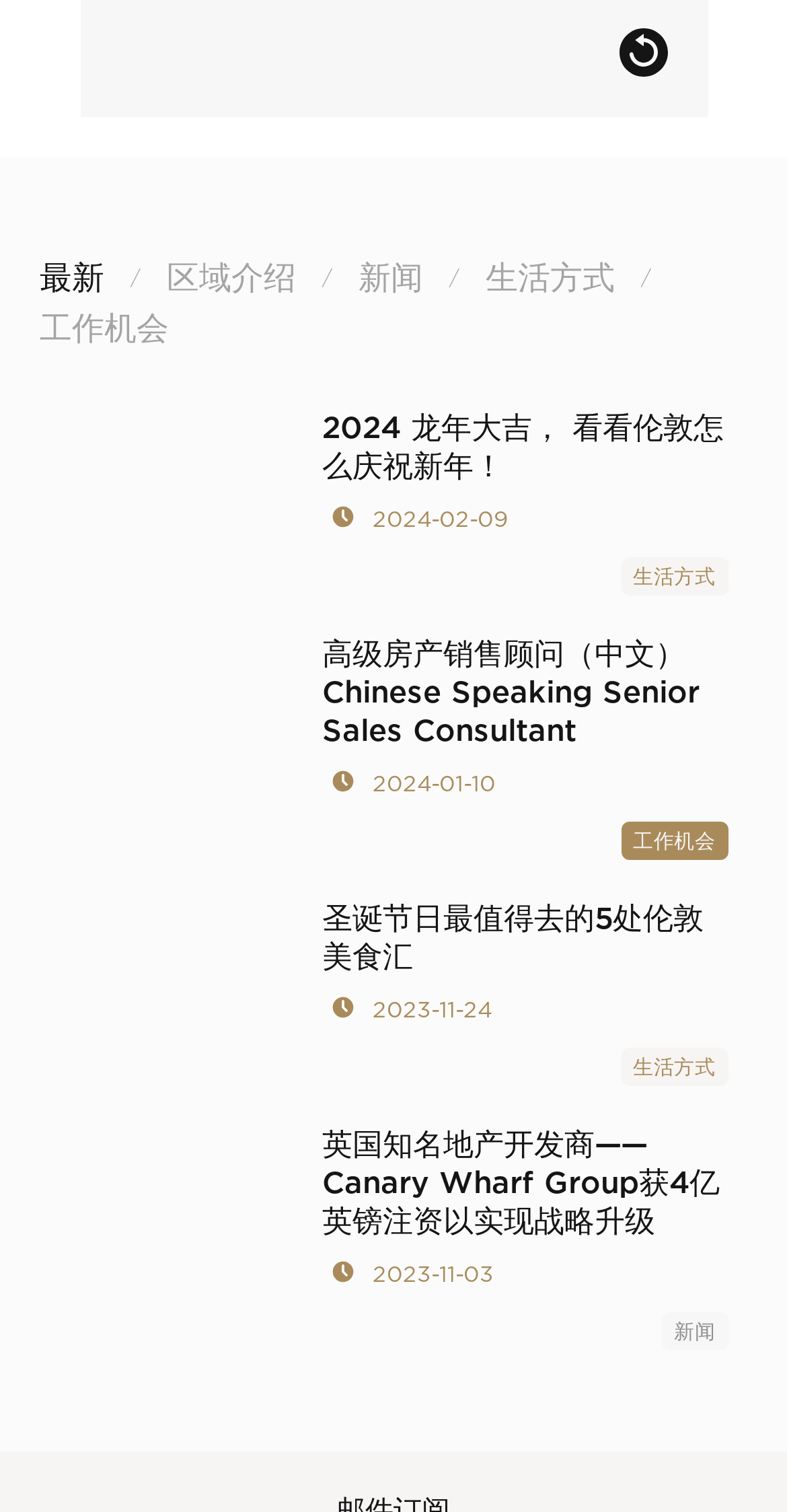Please specify the bounding box coordinates of the clickable region necessary for completing the following instruction: "click the link to latest news". The coordinates must consist of four float numbers between 0 and 1, i.e., [left, top, right, bottom].

[0.05, 0.171, 0.132, 0.198]